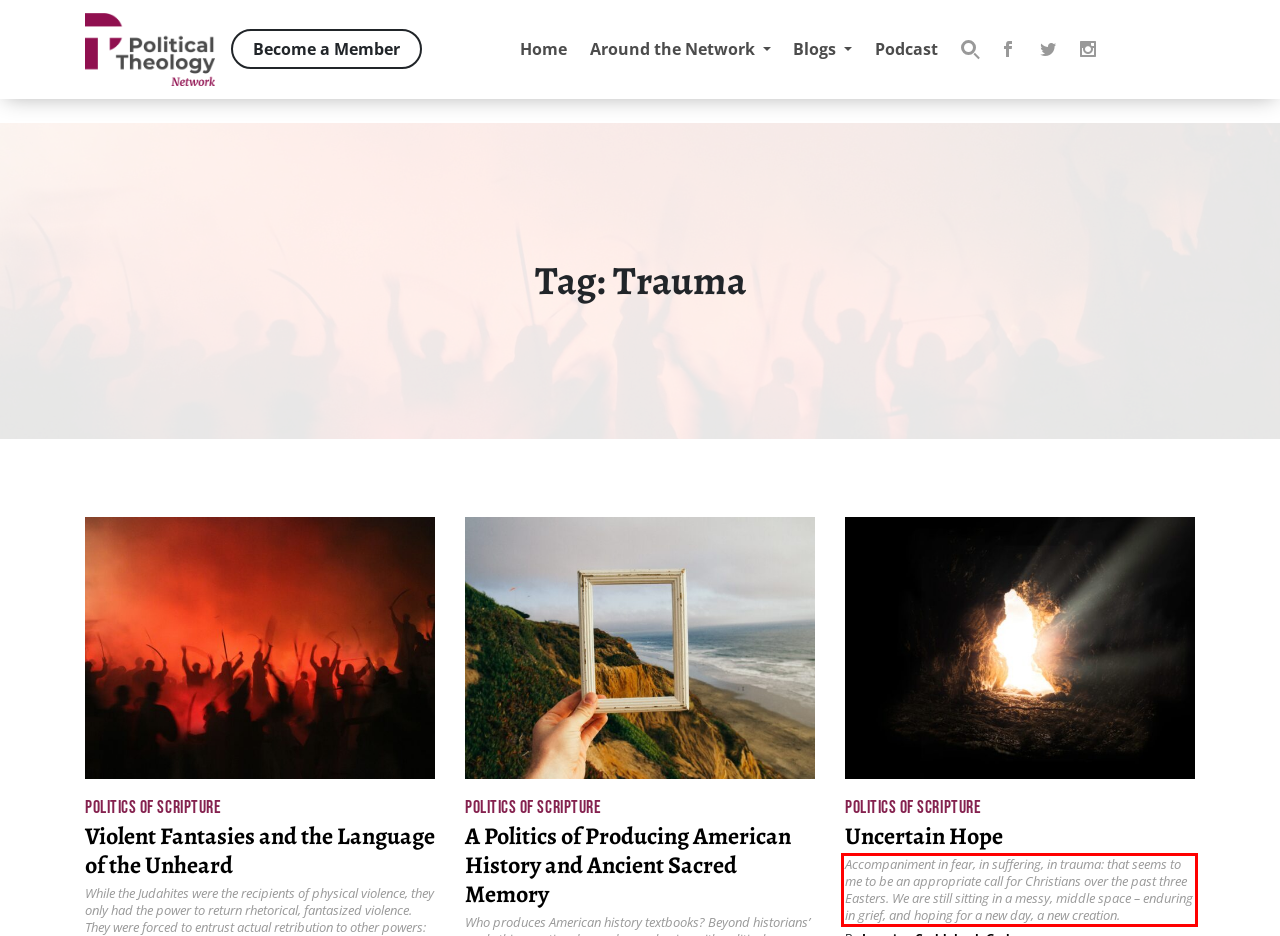Examine the webpage screenshot and use OCR to obtain the text inside the red bounding box.

Accompaniment in fear, in suffering, in trauma: that seems to me to be an appropriate call for Christians over the past three Easters. We are still sitting in a messy, middle space – enduring in grief, and hoping for a new day, a new creation.